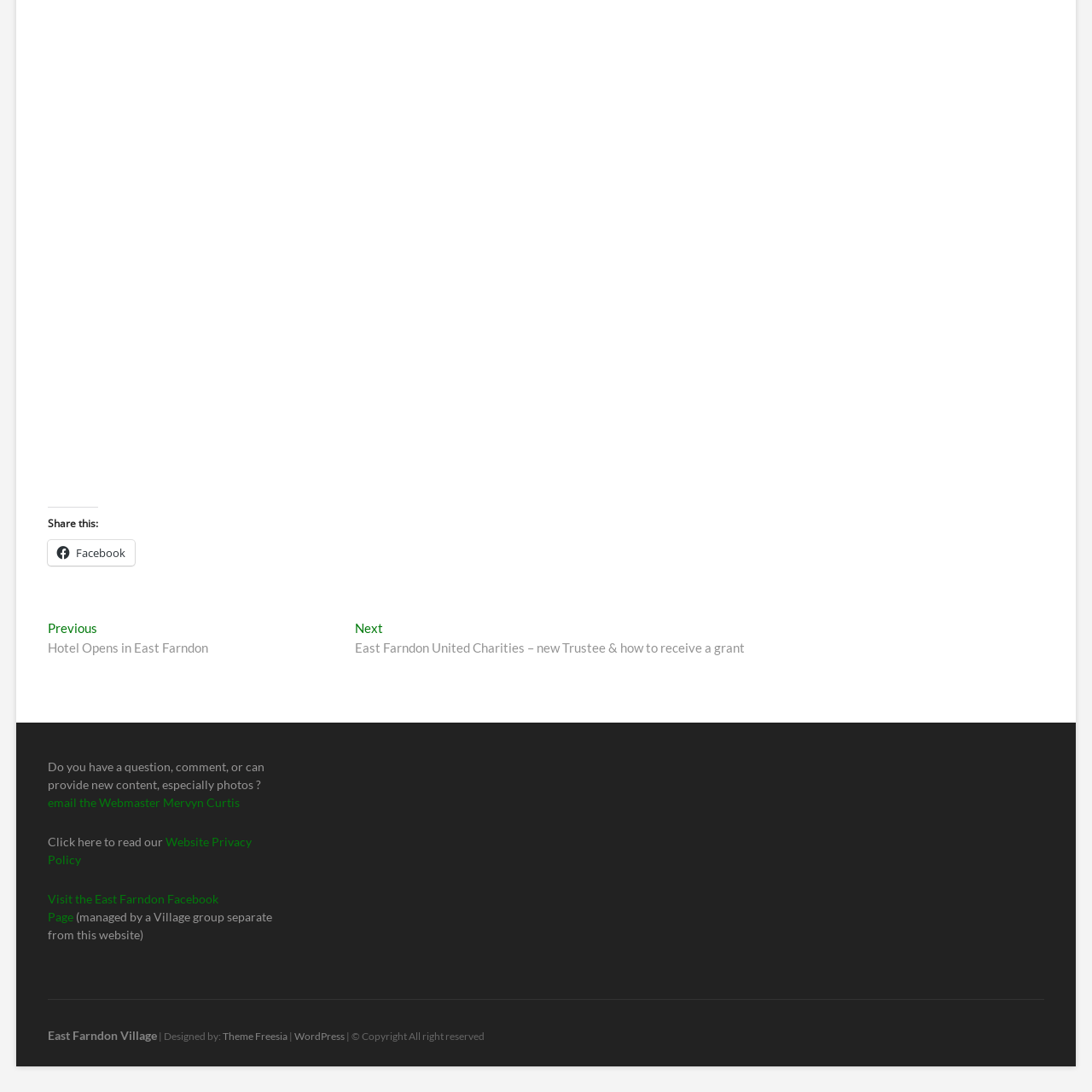Locate the bounding box coordinates of the area where you should click to accomplish the instruction: "Go to East Farndon Village".

[0.044, 0.941, 0.144, 0.955]